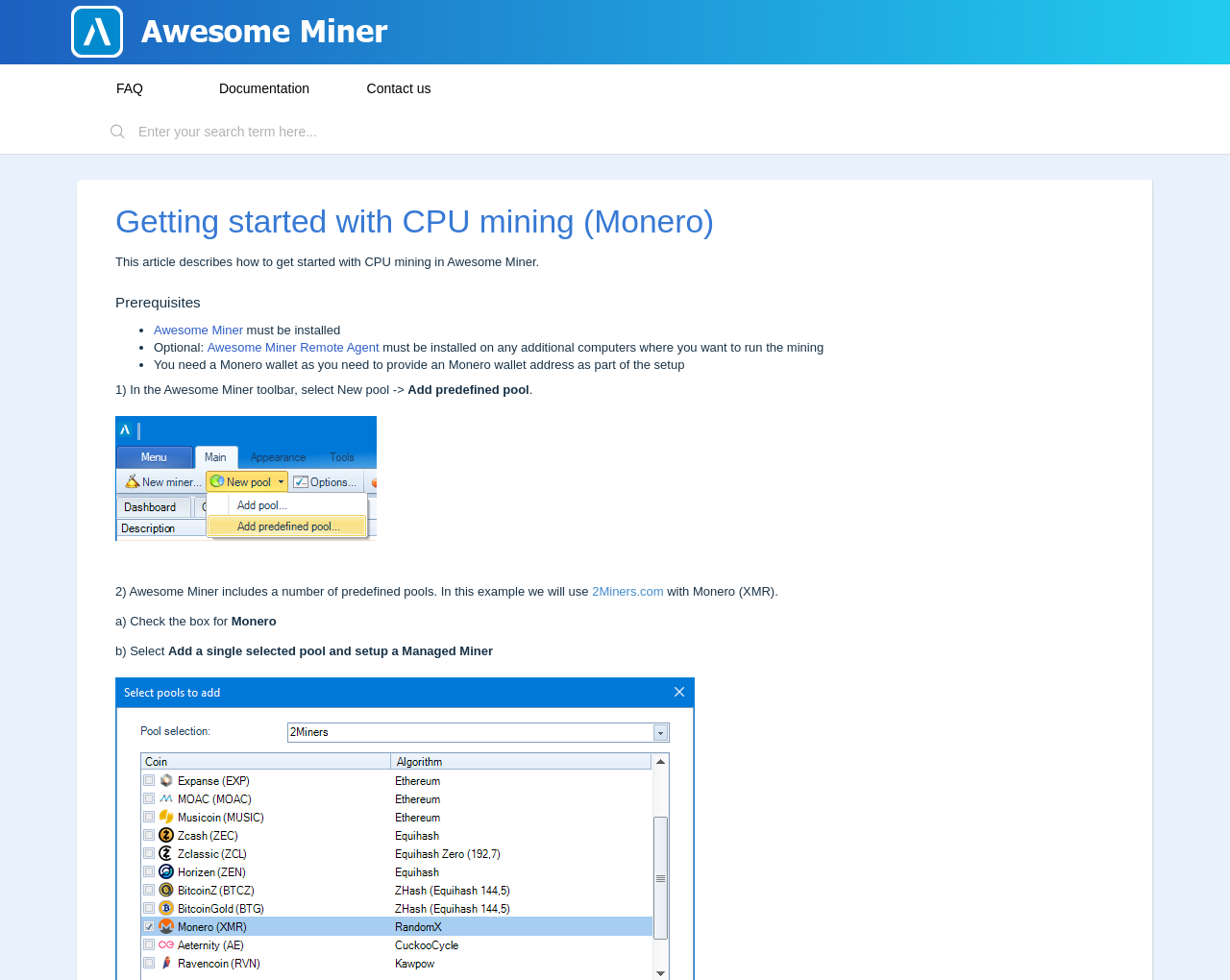Utilize the information from the image to answer the question in detail:
What is the optional requirement for CPU mining?

The webpage mentions that an optional requirement for CPU mining is to have the Awesome Miner Remote Agent installed on any additional computers where you want to run the mining, as indicated by the text 'Optional: Awesome Miner Remote Agent must be installed on any additional computers where you want to run the mining'.